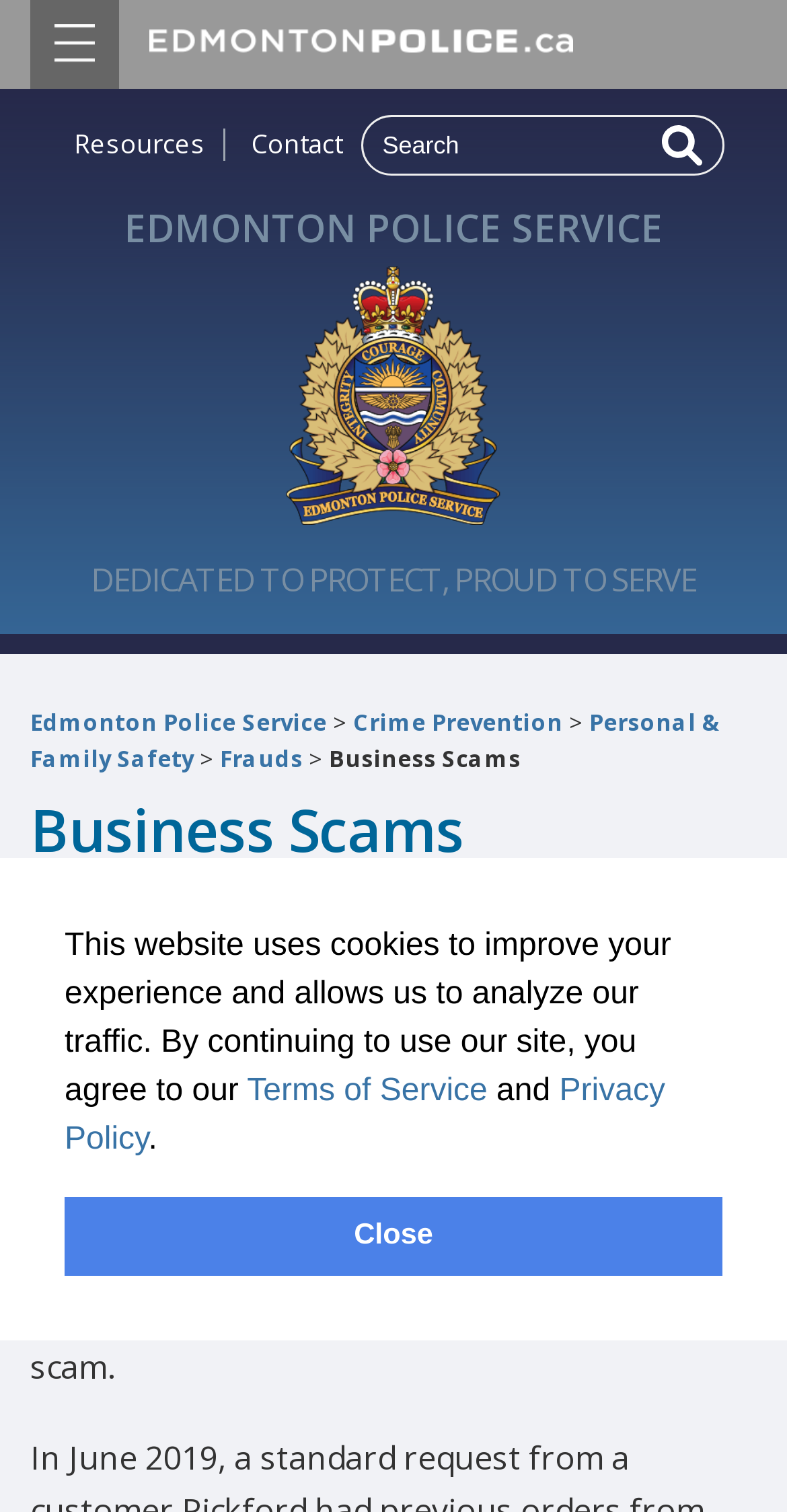Kindly determine the bounding box coordinates for the area that needs to be clicked to execute this instruction: "visit the 'Resources' page".

[0.081, 0.083, 0.273, 0.107]